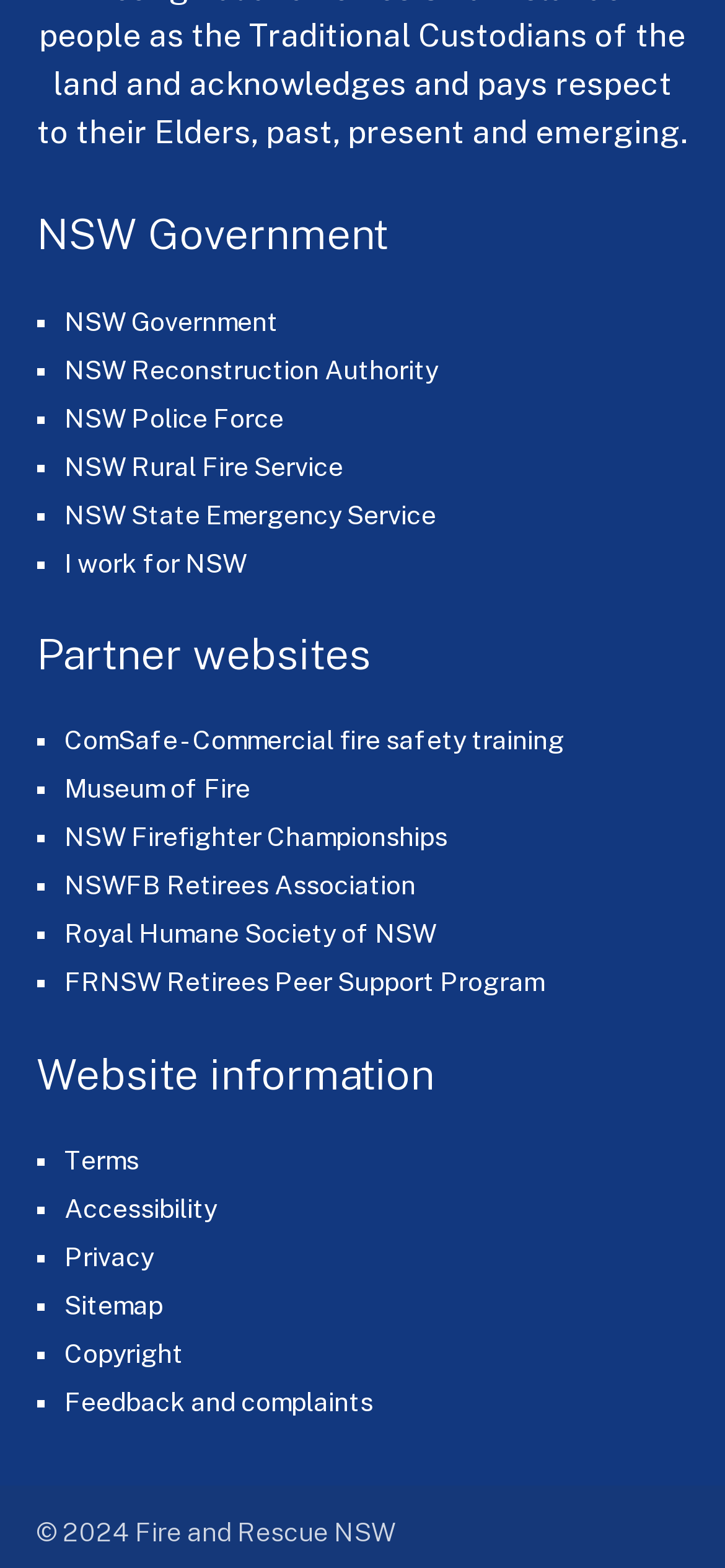Extract the bounding box for the UI element that matches this description: "NSW Government".

[0.088, 0.195, 0.383, 0.214]